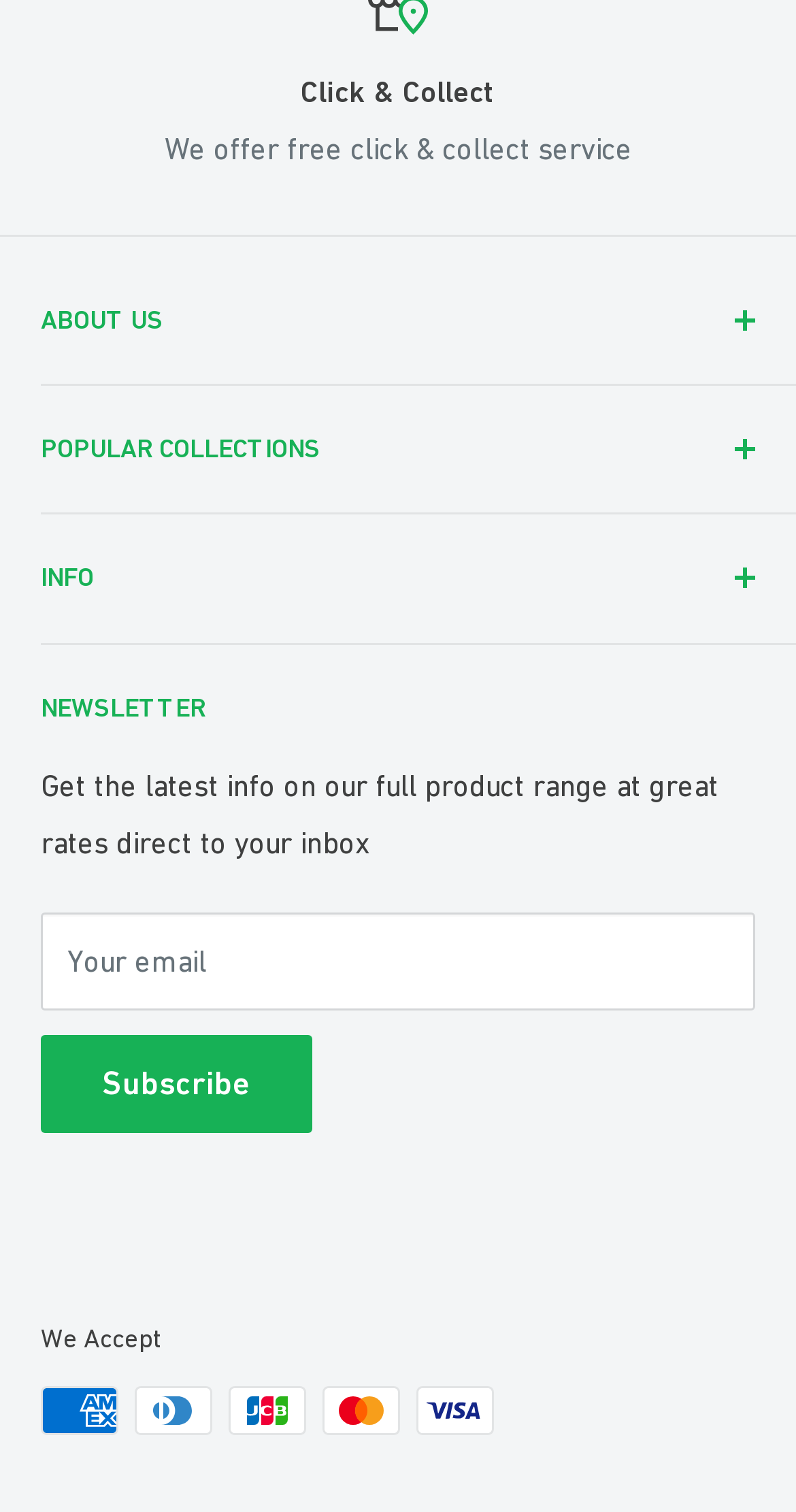Given the element description About Us, specify the bounding box coordinates of the corresponding UI element in the format (top-left x, top-left y, bottom-right x, bottom-right y). All values must be between 0 and 1.

[0.051, 0.414, 0.897, 0.456]